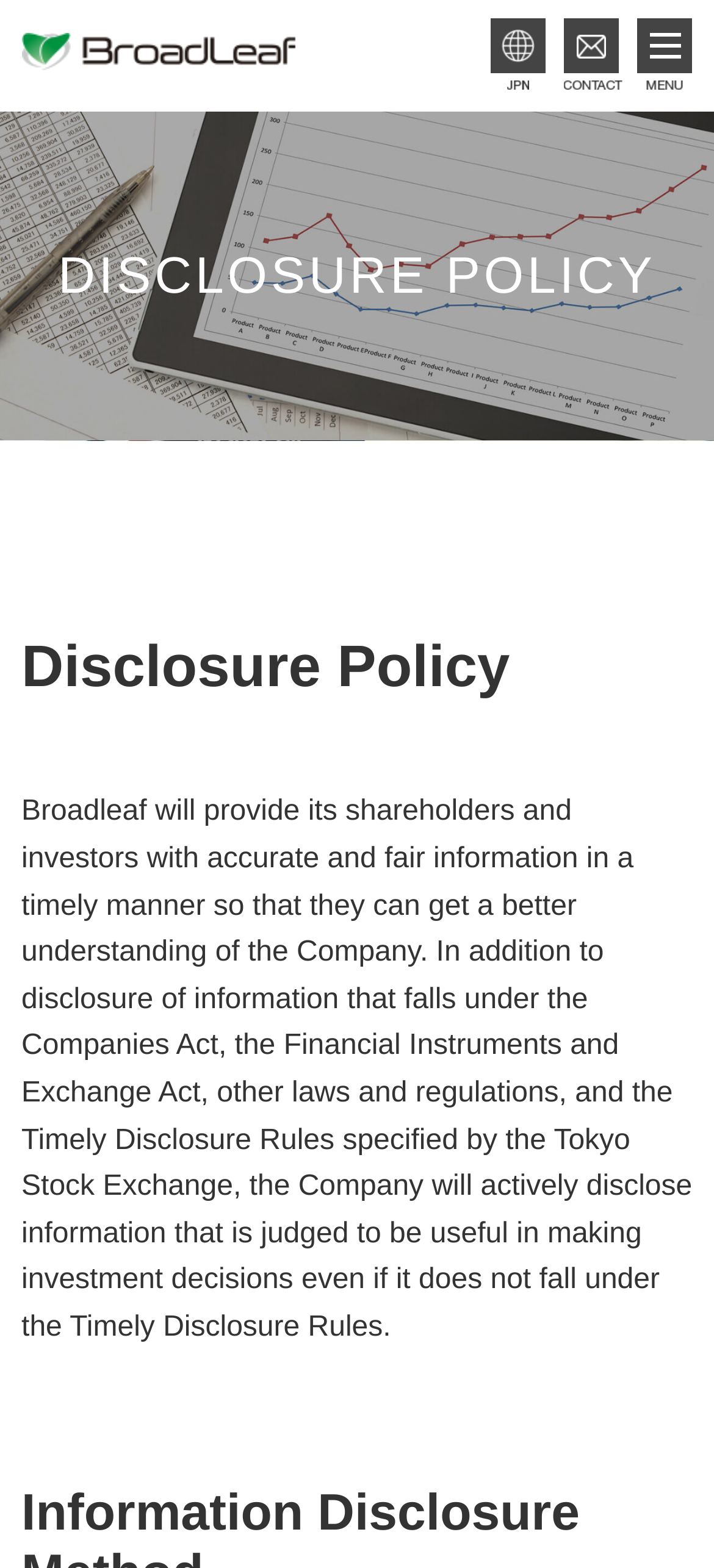What is the language of the link on the top right?
Look at the image and respond with a single word or a short phrase.

Japanese